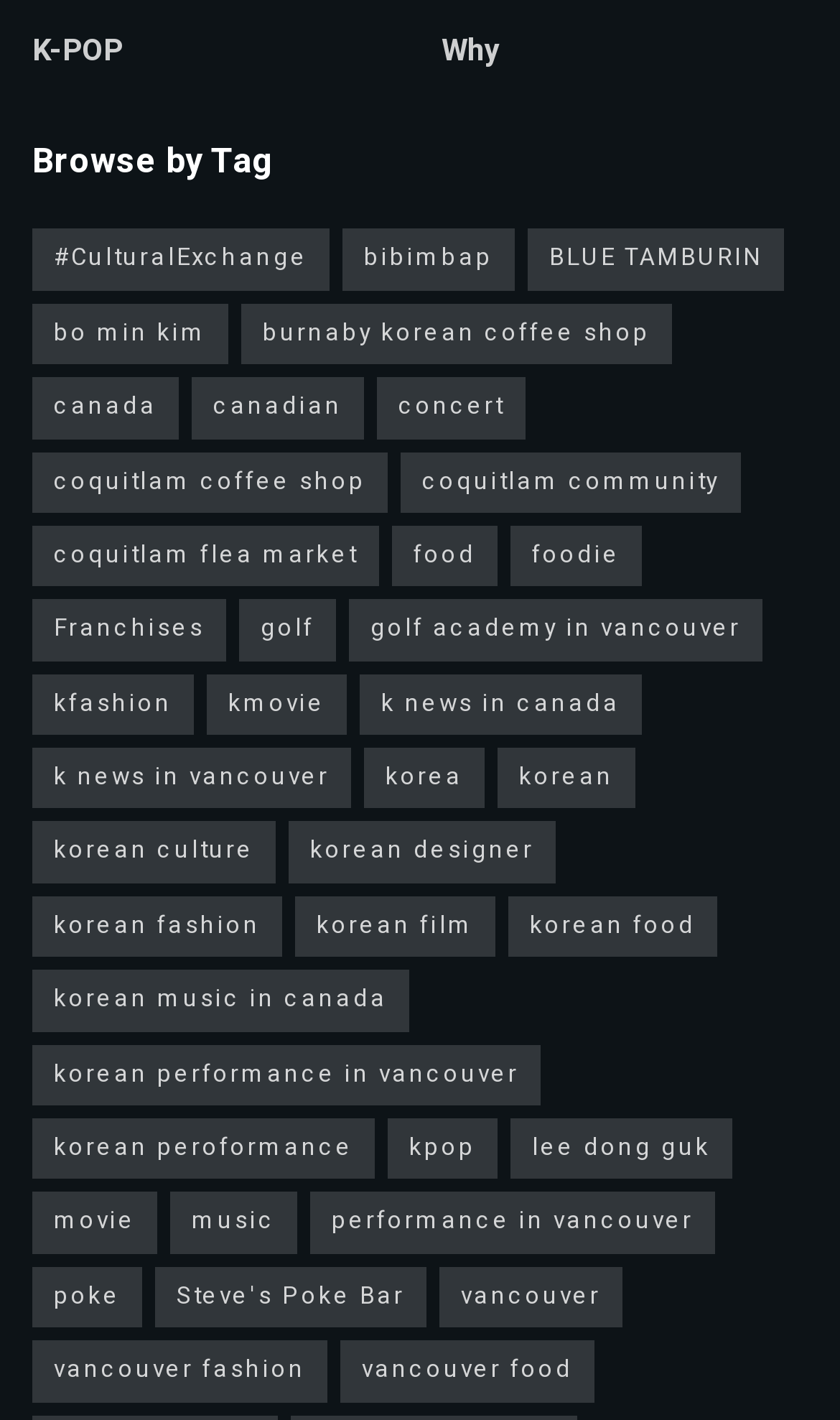Can you find the bounding box coordinates for the element that needs to be clicked to execute this instruction: "Learn about korean food"? The coordinates should be given as four float numbers between 0 and 1, i.e., [left, top, right, bottom].

[0.605, 0.631, 0.854, 0.674]